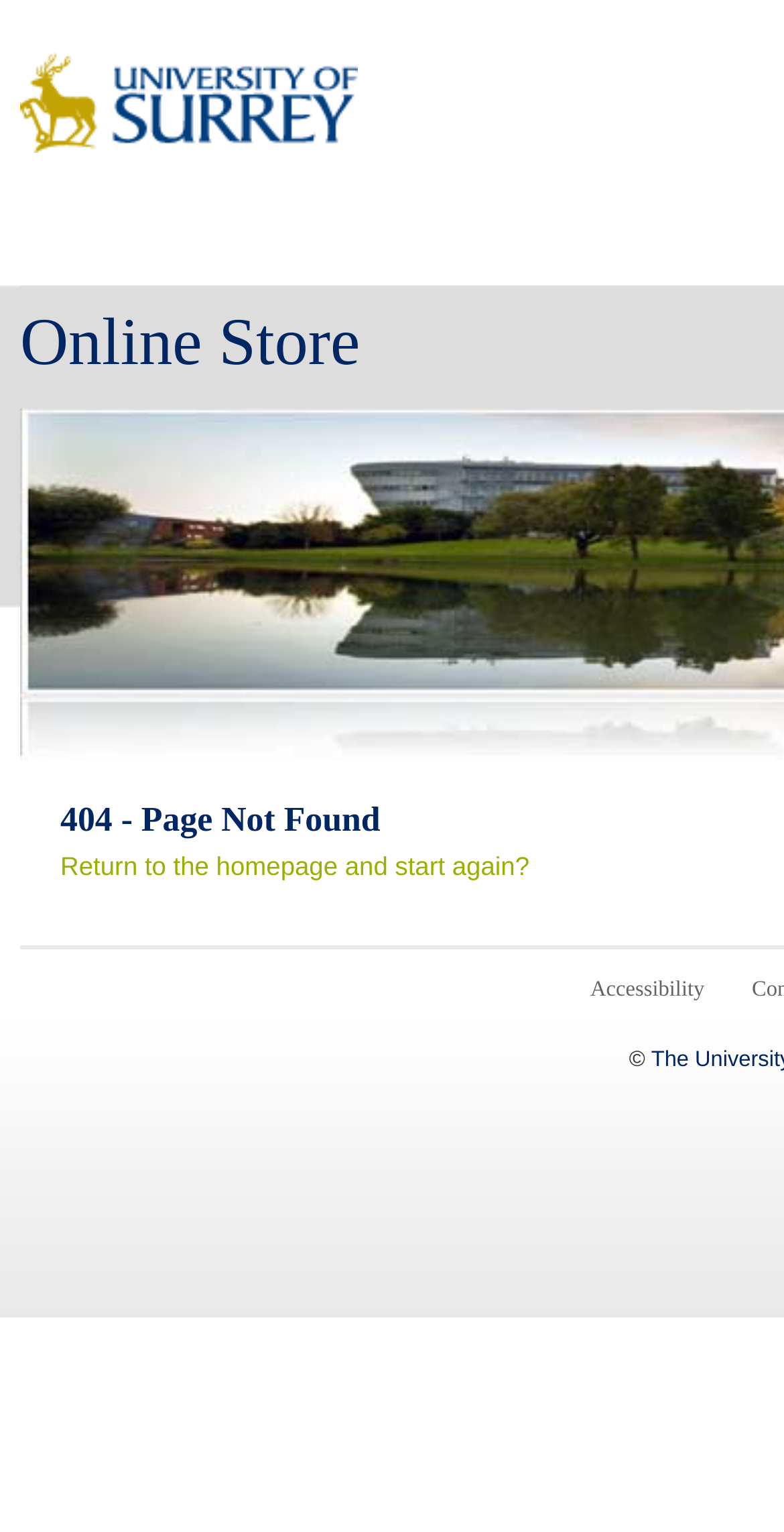Given the element description: "alt="University Logo"", predict the bounding box coordinates of this UI element. The coordinates must be four float numbers between 0 and 1, given as [left, top, right, bottom].

[0.026, 0.084, 0.456, 0.104]